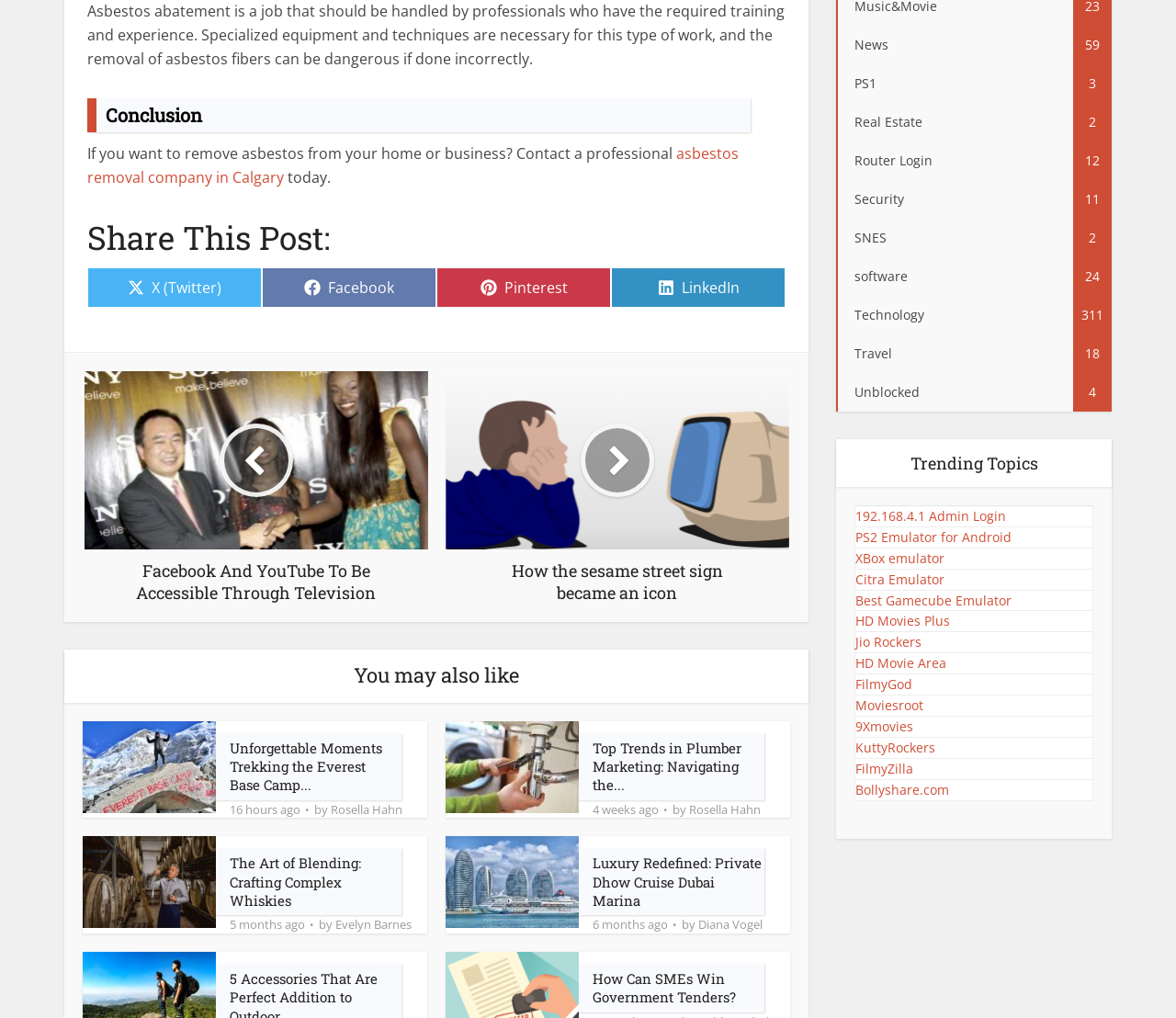What is the topic of the article?
From the screenshot, supply a one-word or short-phrase answer.

Asbestos abatement